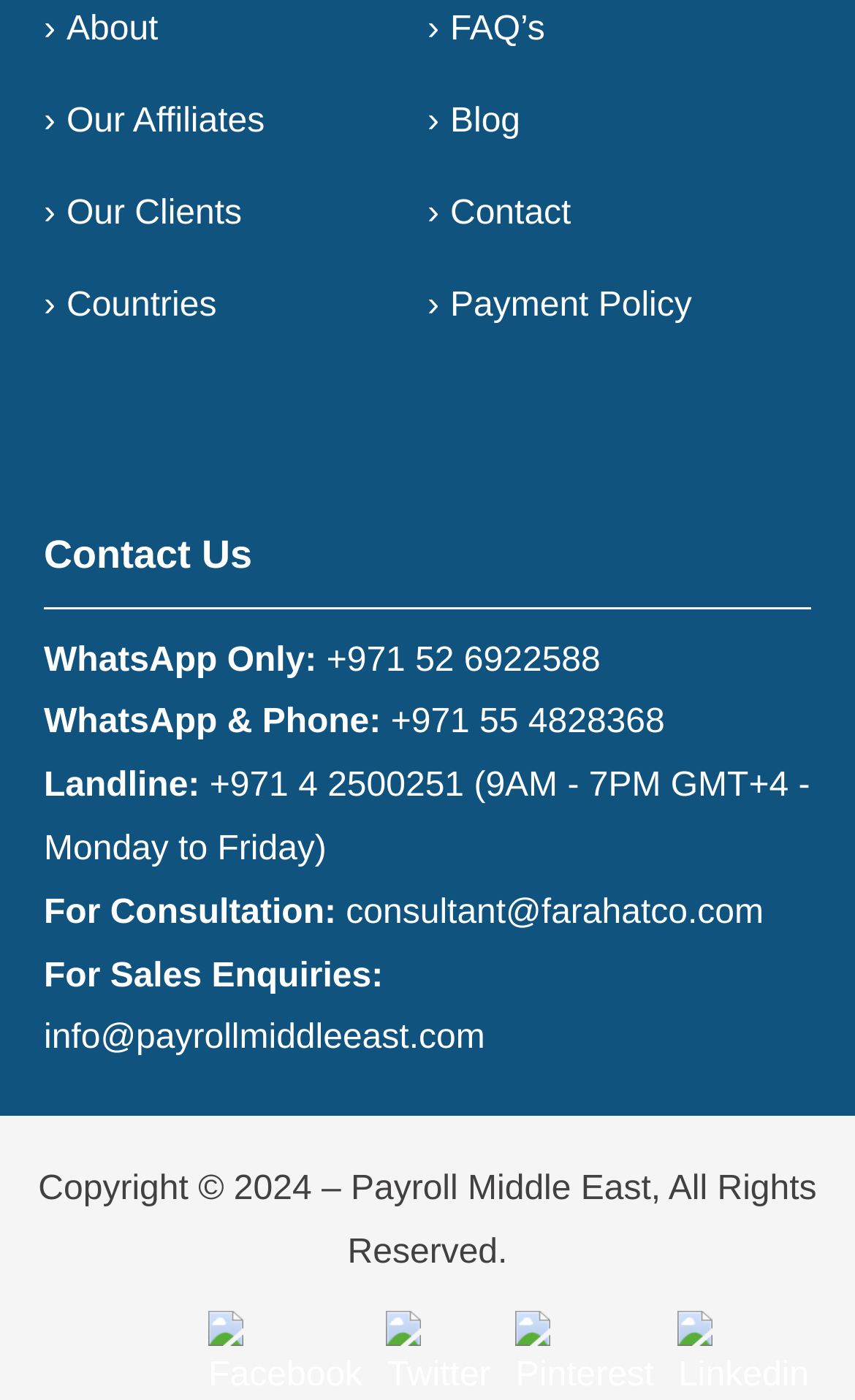Provide a one-word or short-phrase response to the question:
What is the copyright year?

2024